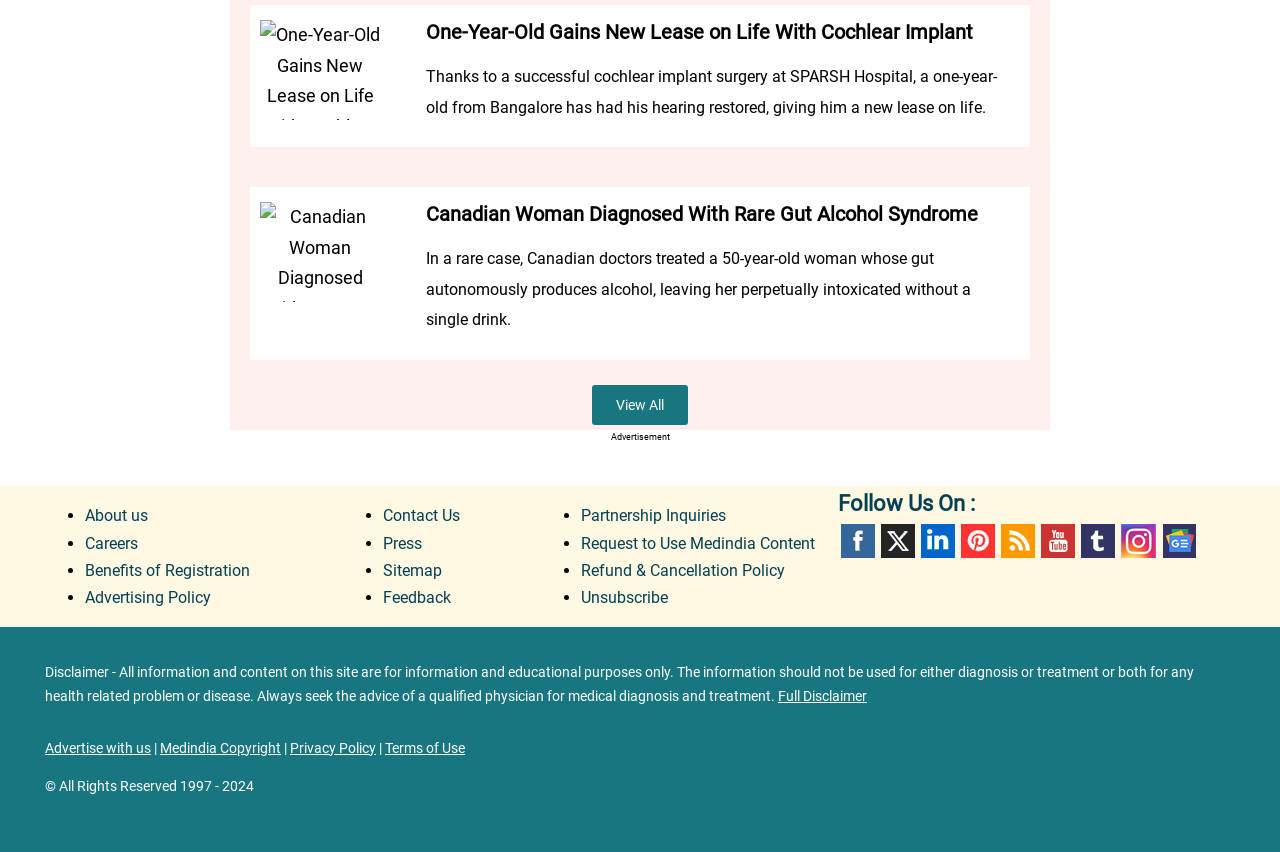Determine the bounding box coordinates of the section I need to click to execute the following instruction: "Follow us on Facebook". Provide the coordinates as four float numbers between 0 and 1, i.e., [left, top, right, bottom].

[0.657, 0.614, 0.685, 0.656]